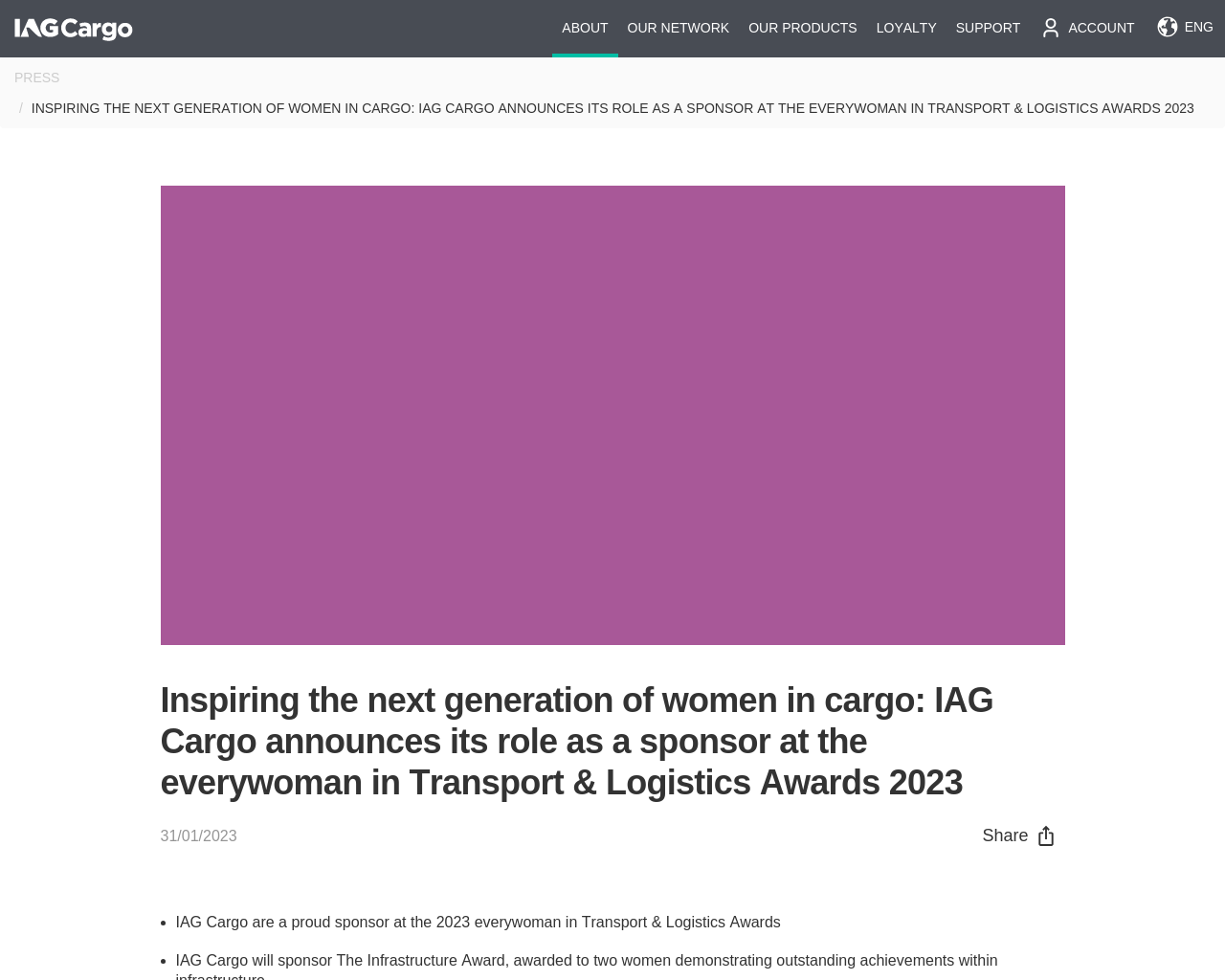Could you indicate the bounding box coordinates of the region to click in order to complete this instruction: "Click on PRESS link".

[0.012, 0.071, 0.049, 0.087]